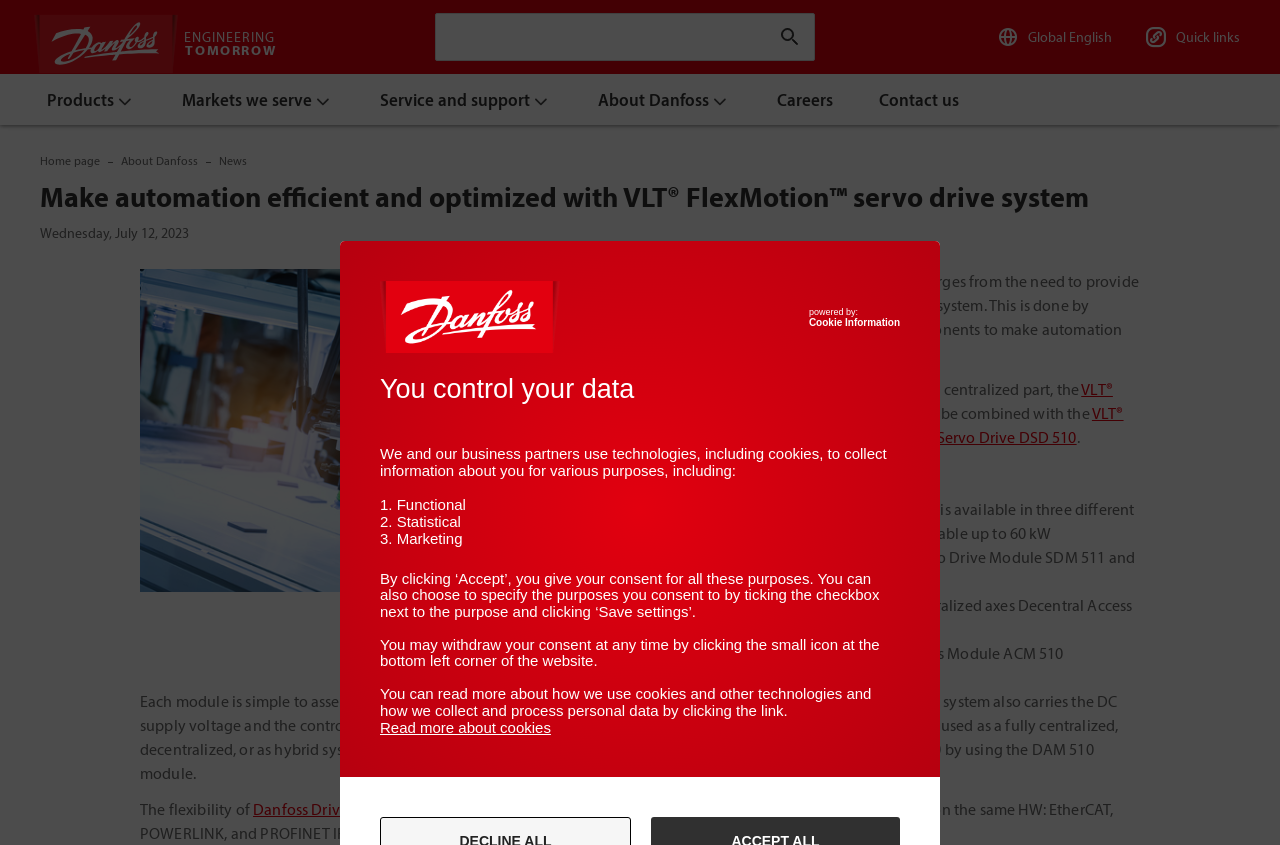Answer the question below in one word or phrase:
What is the name of the company?

Danfoss